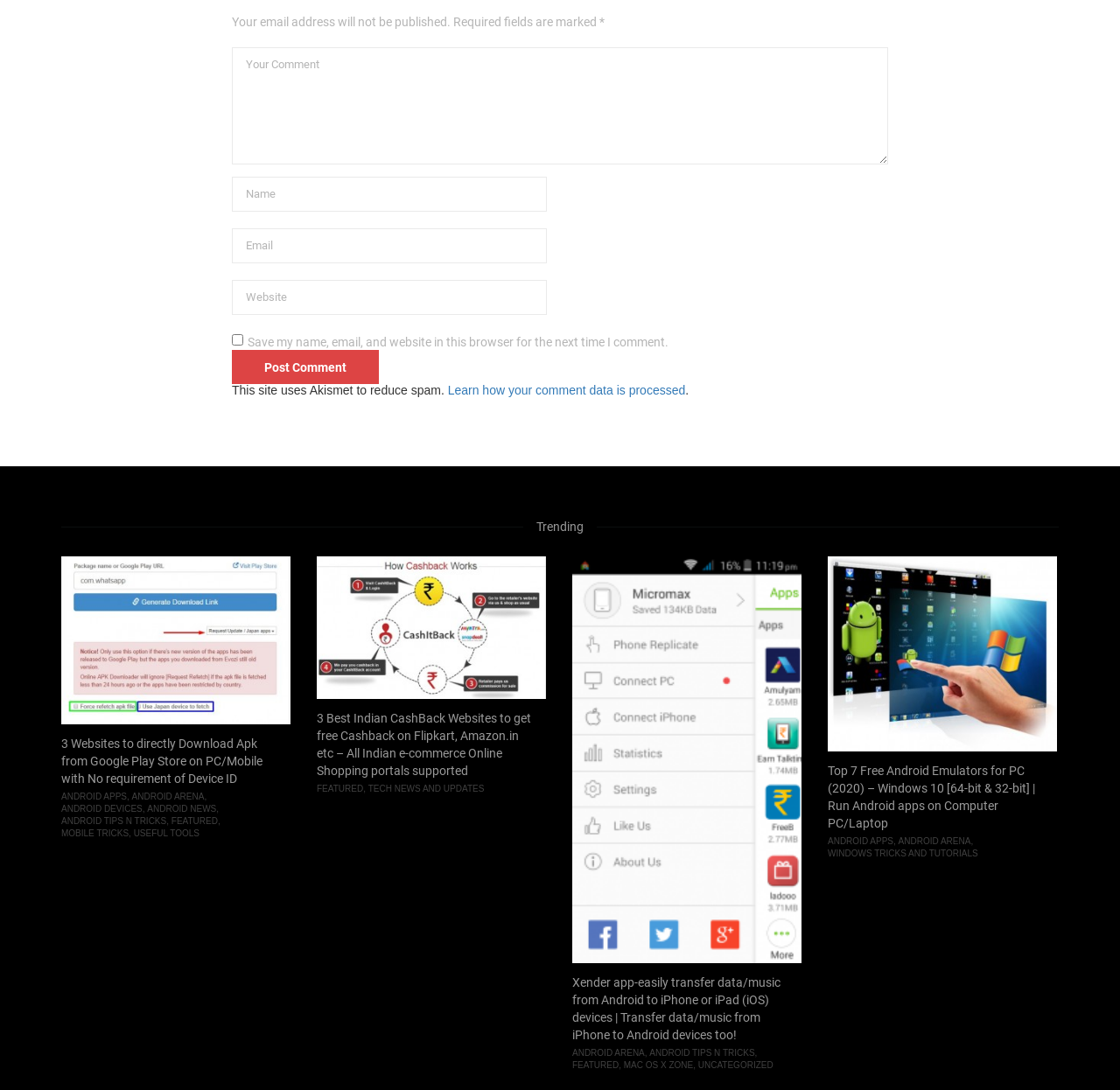Refer to the element description name="submit" value="Post Comment" and identify the corresponding bounding box in the screenshot. Format the coordinates as (top-left x, top-left y, bottom-right x, bottom-right y) with values in the range of 0 to 1.

[0.209, 0.368, 0.337, 0.384]